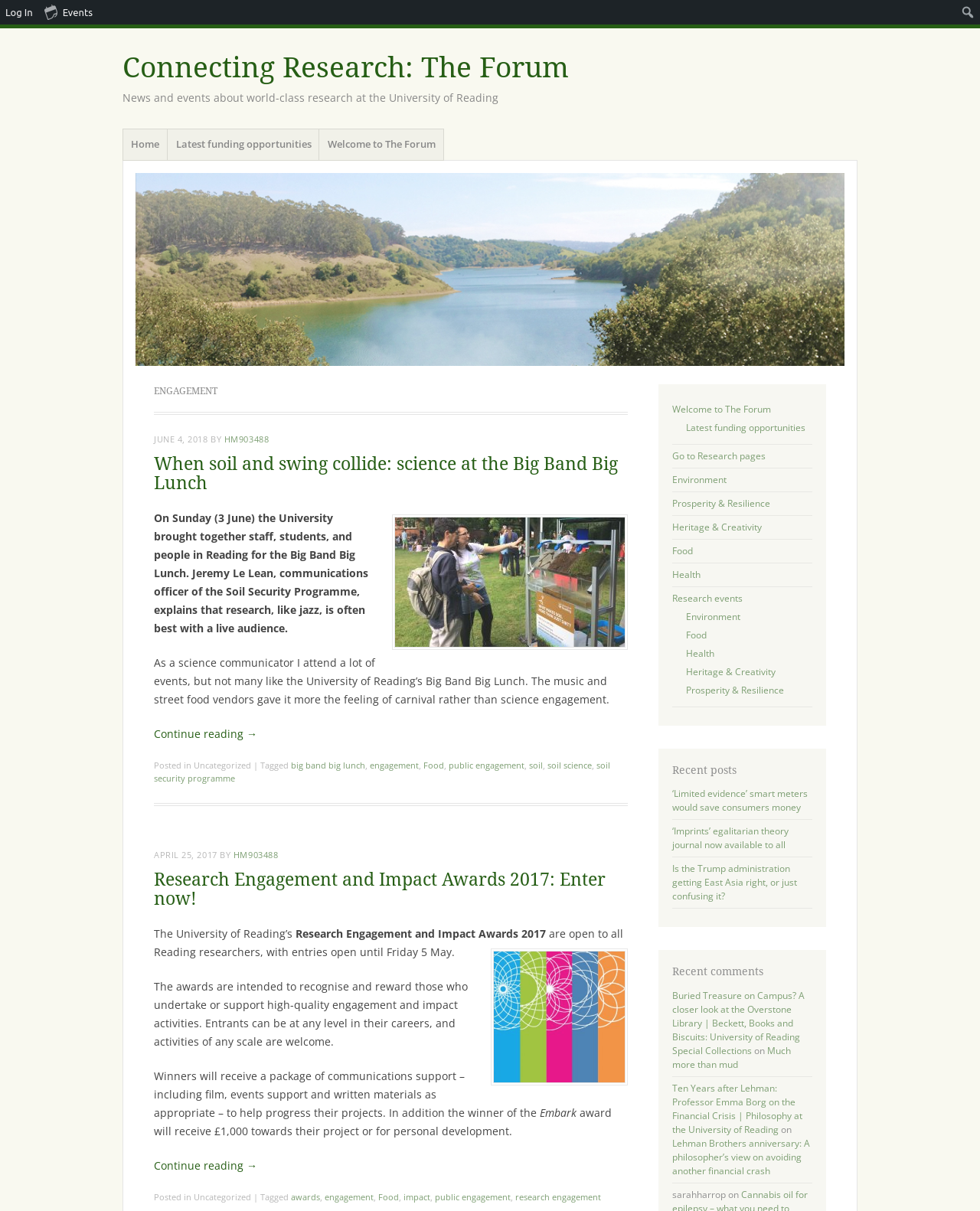Identify the bounding box coordinates of the region I need to click to complete this instruction: "View the 'Research Engagement and Impact Awards 2017: Enter now!' article".

[0.157, 0.718, 0.641, 0.75]